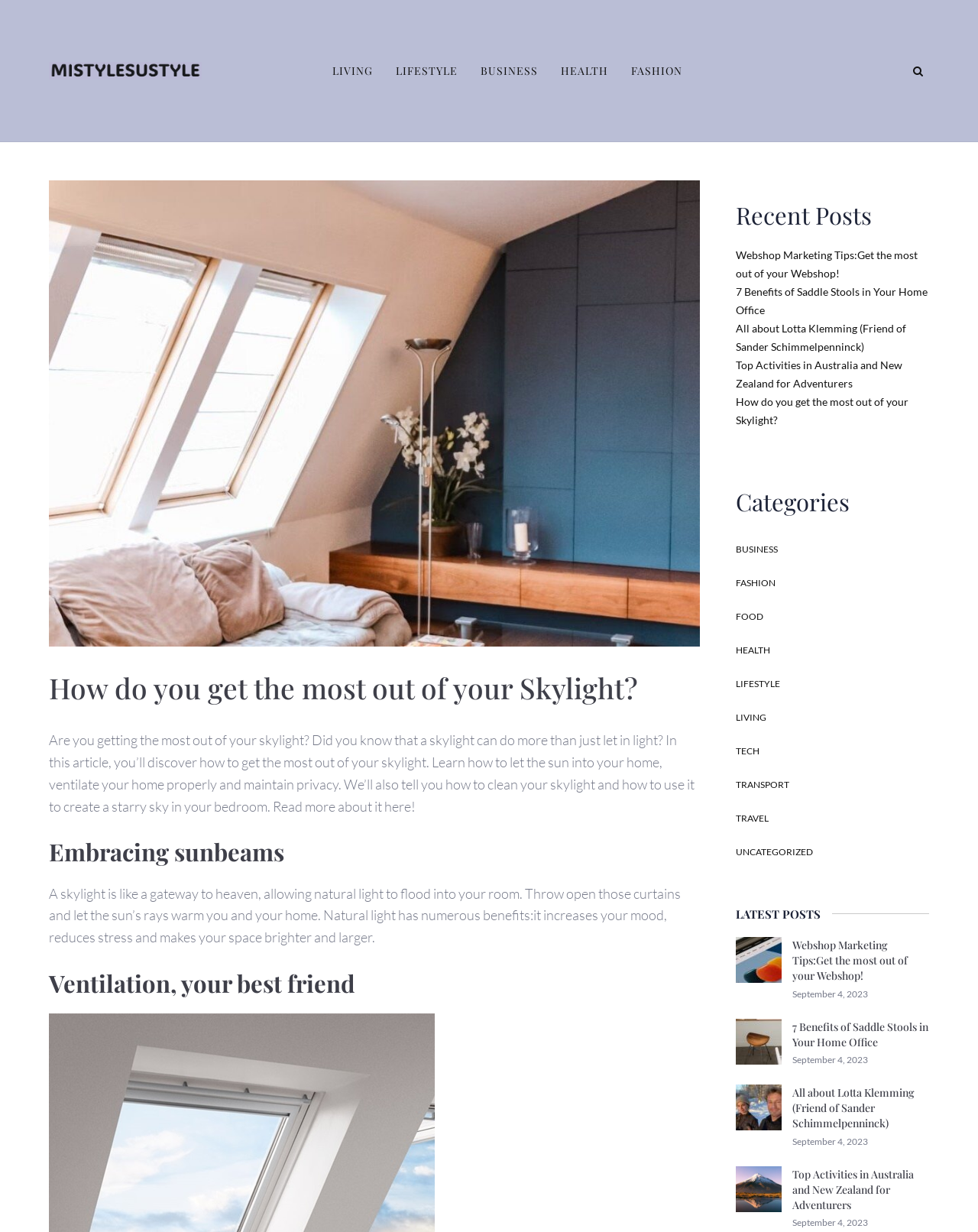Find the bounding box coordinates for the element that must be clicked to complete the instruction: "Click on the 'LIVING' link". The coordinates should be four float numbers between 0 and 1, indicated as [left, top, right, bottom].

[0.34, 0.05, 0.381, 0.065]